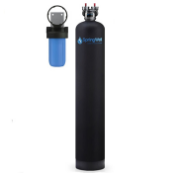Describe the scene in the image with detailed observations.

The image showcases the **FutureSoft® Salt-Free Water Softener**, a sleek, cylindrical unit designed for efficient water treatment. It features a tall black tank with a prominent logo, indicating its brand identity. Alongside the main unit, there is a blue pre-filter system, which plays a crucial role in water purification. This system is essential for enhancing the performance of water softeners by removing sediments and larger particles before they reach the main unit. The combination of these two components highlights the product's modern and efficient design, making it a noteworthy option for households looking to improve their municipal water quality.